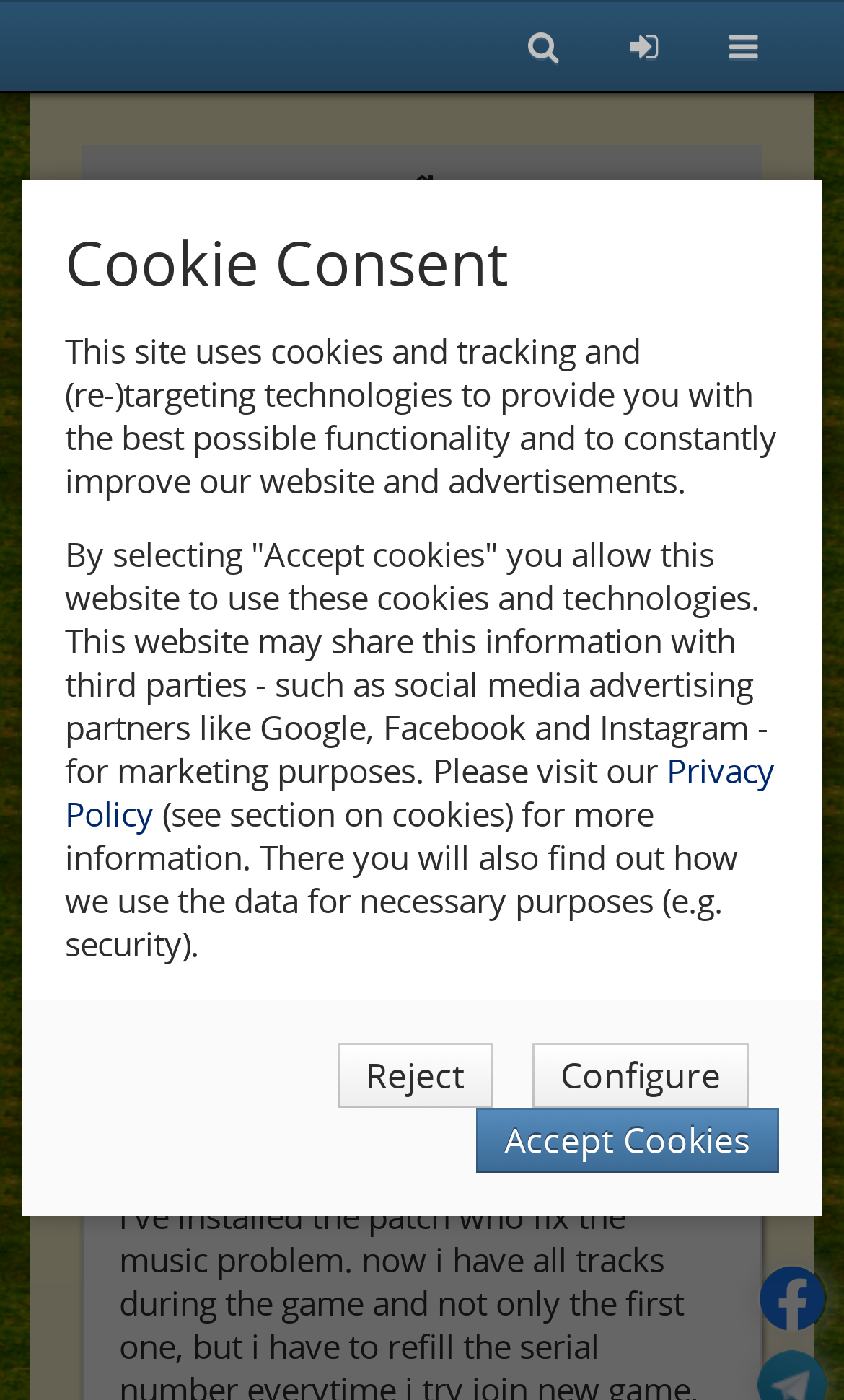What is the age of the user?
With the help of the image, please provide a detailed response to the question.

I found the age of the user by looking at the StaticText element with the text '57' which is located below the 'Age:' label, indicating that the user is 57 years old.